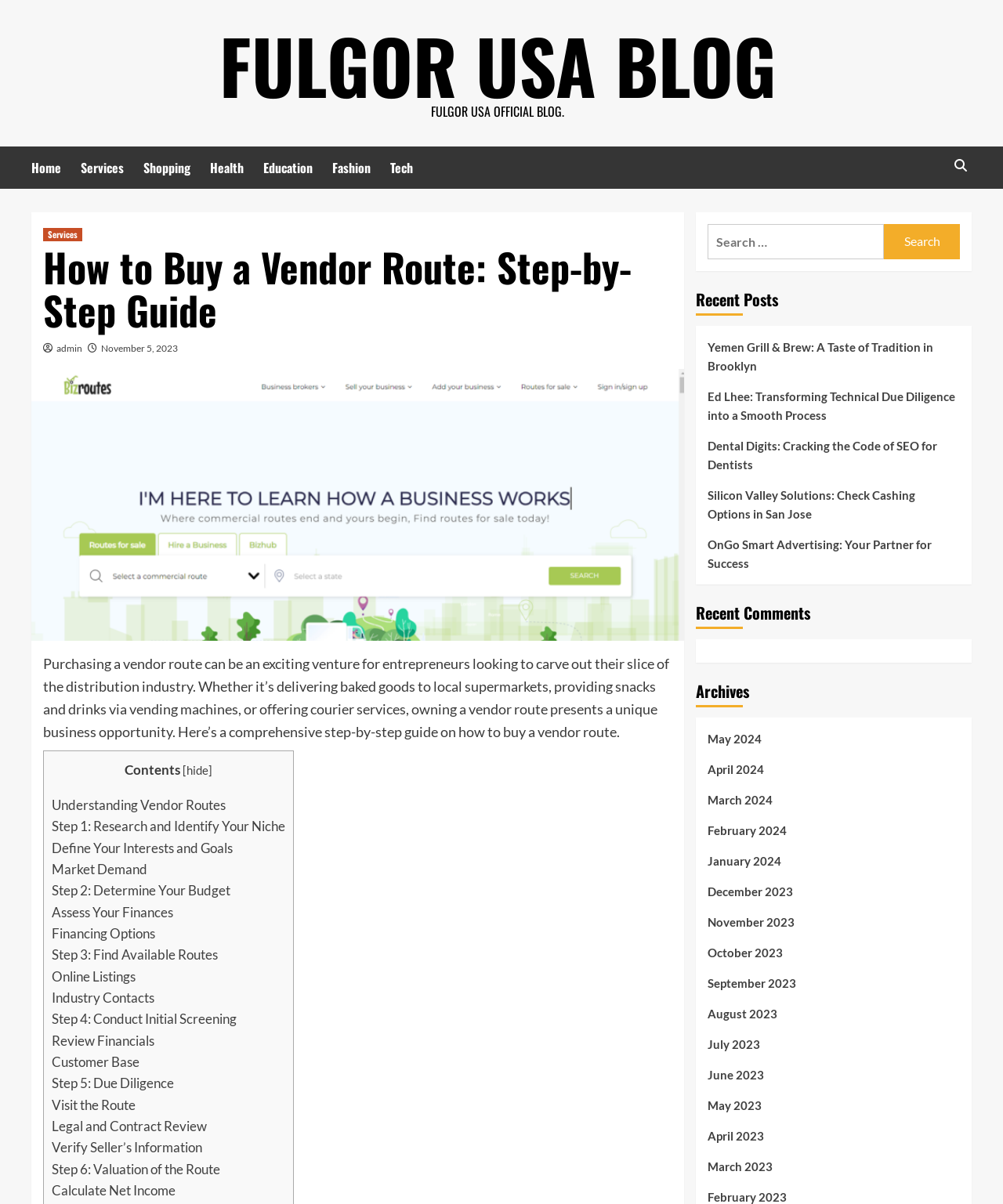What is the main topic of this blog post?
Refer to the screenshot and deliver a thorough answer to the question presented.

Based on the webpage content, the main topic of this blog post is about buying a vendor route, which is a comprehensive step-by-step guide for entrepreneurs looking to carve out their slice of the distribution industry.